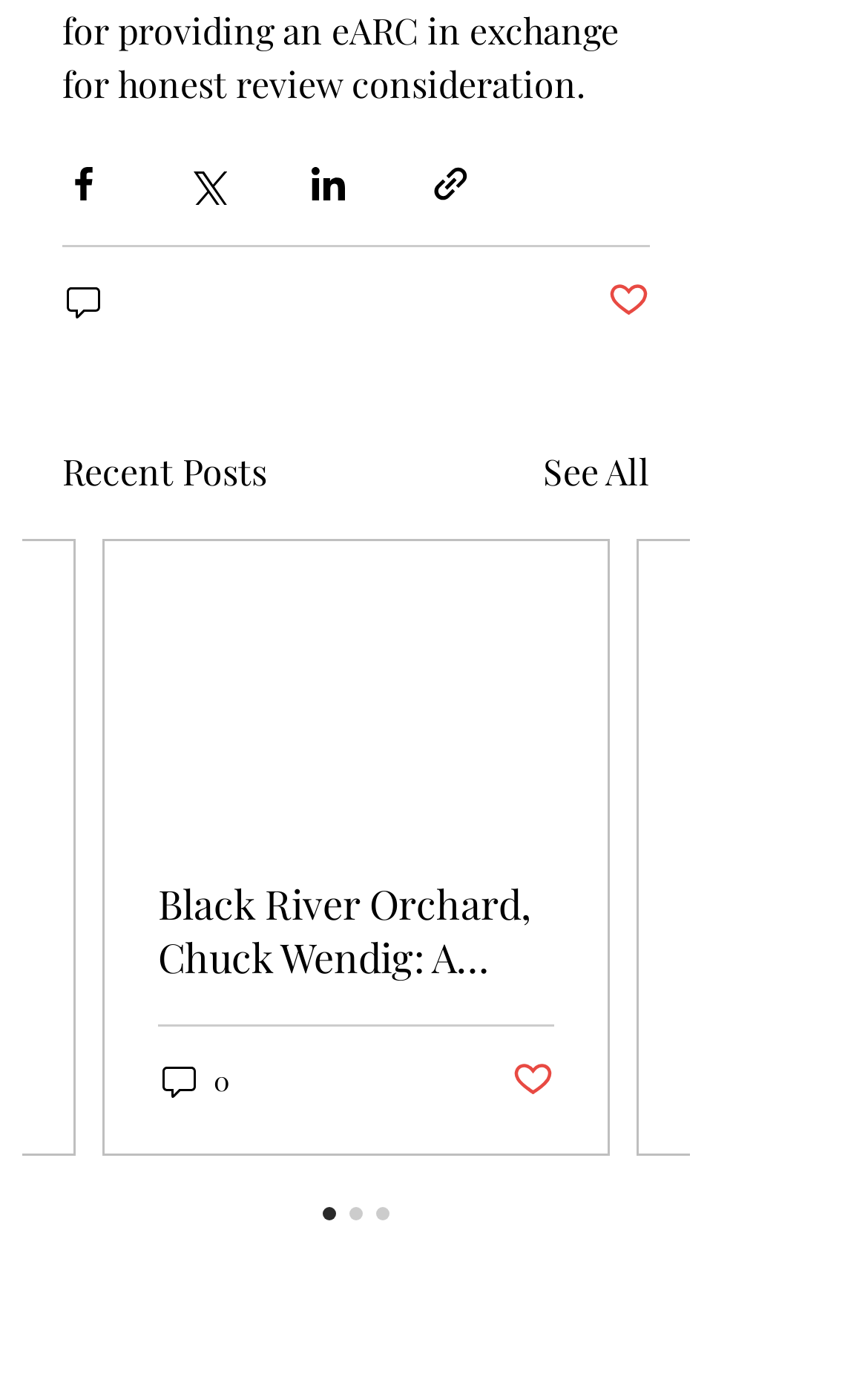Use the details in the image to answer the question thoroughly: 
How many comments does the first post have?

The text '0 comments' appears below the first post, indicating that it has no comments.